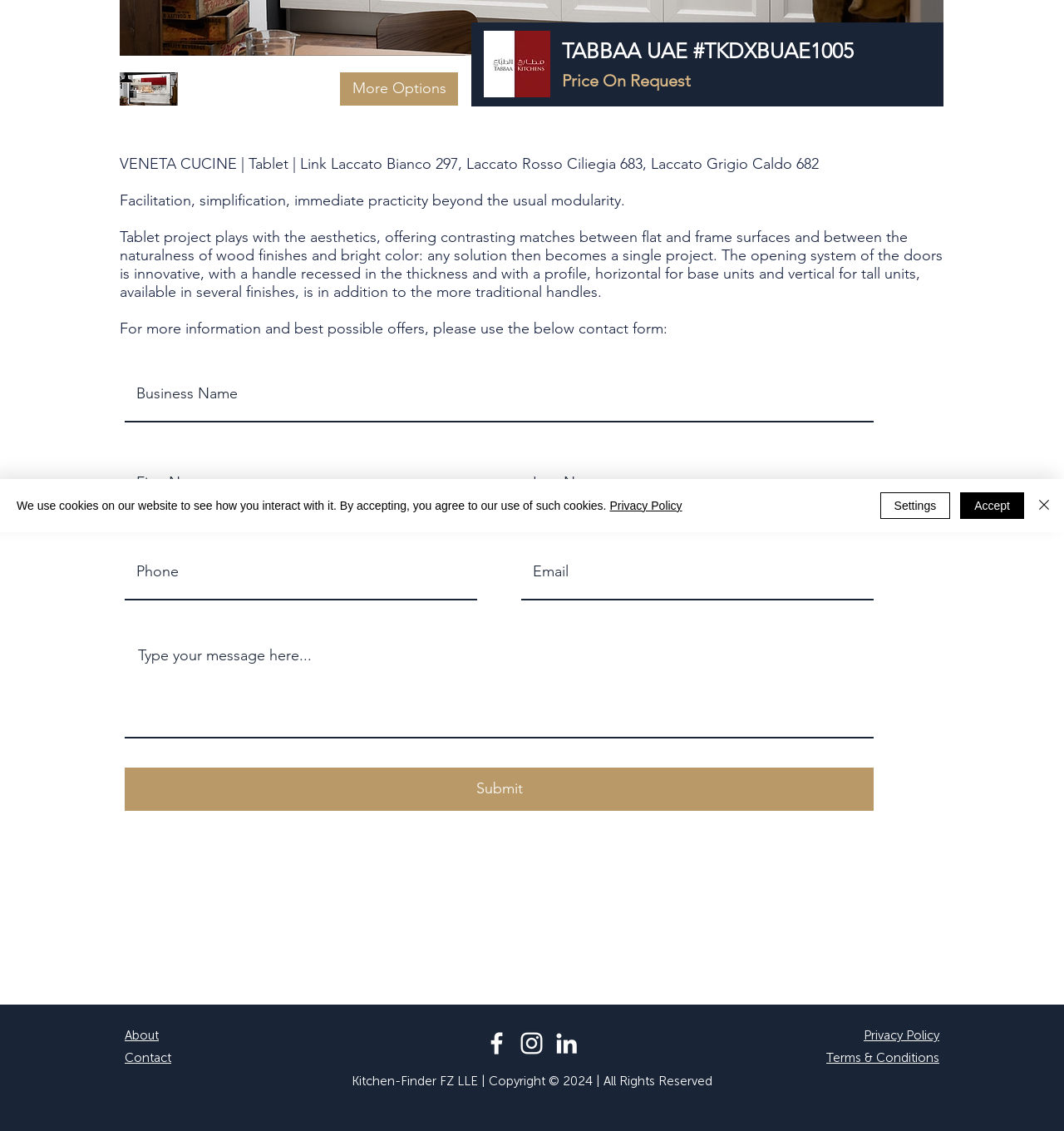Locate the bounding box of the UI element with the following description: "aria-label="Last Name" name="last-name" placeholder="Last Name"".

[0.49, 0.404, 0.821, 0.452]